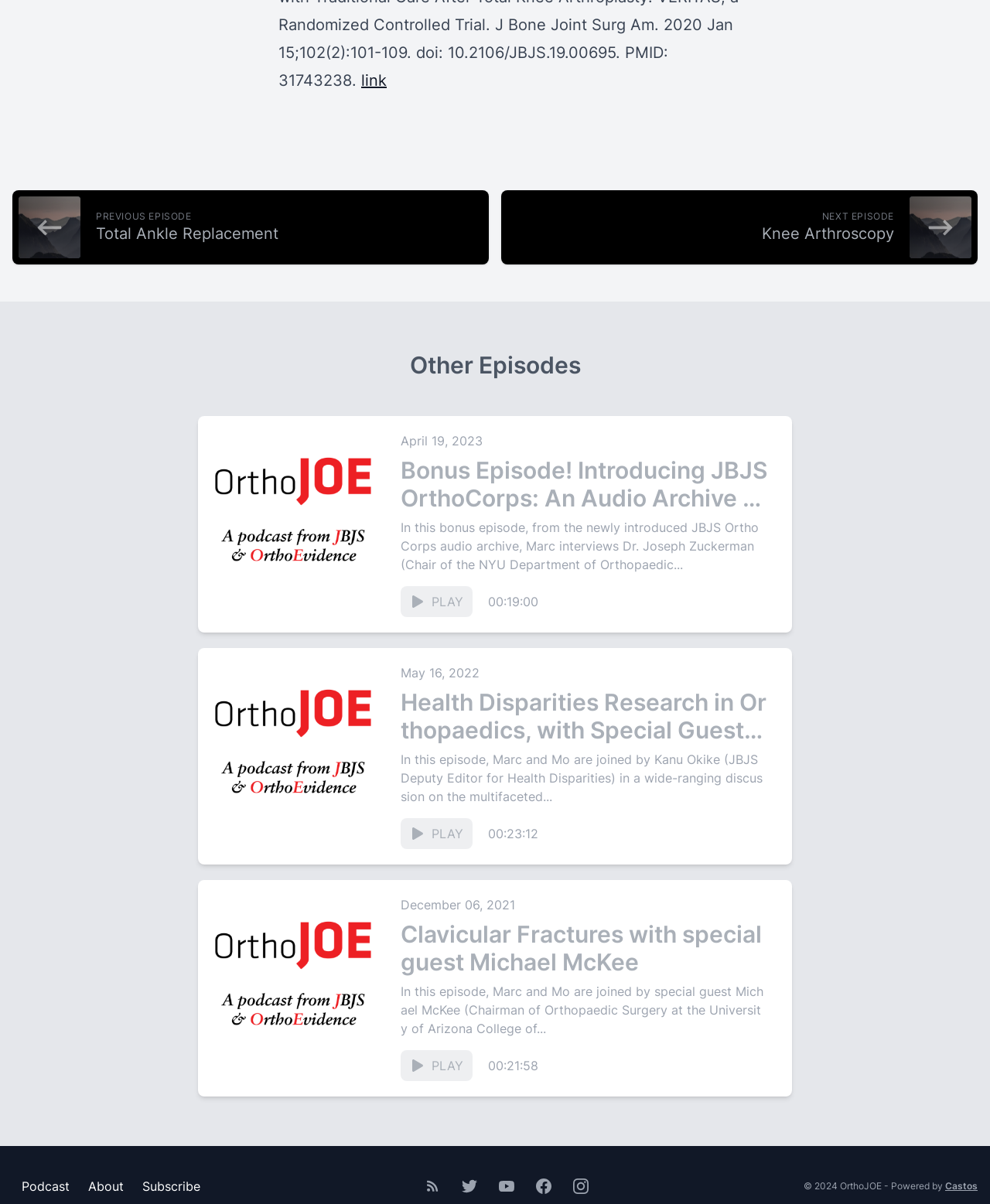Find the bounding box coordinates of the clickable area that will achieve the following instruction: "Visit the Twitter page".

[0.459, 0.972, 0.49, 0.998]